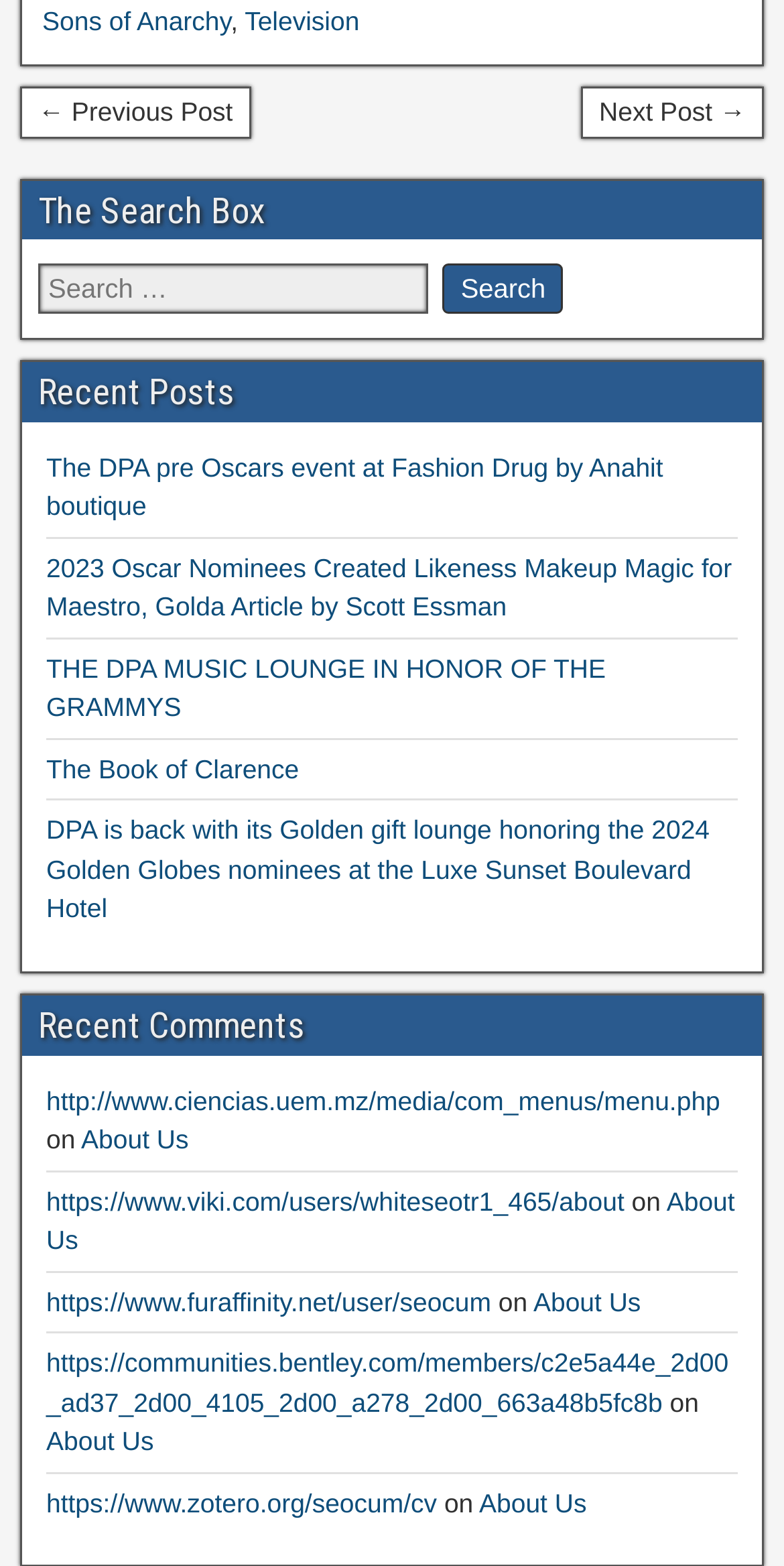Pinpoint the bounding box coordinates of the element that must be clicked to accomplish the following instruction: "Go to previous post". The coordinates should be in the format of four float numbers between 0 and 1, i.e., [left, top, right, bottom].

[0.026, 0.056, 0.32, 0.088]